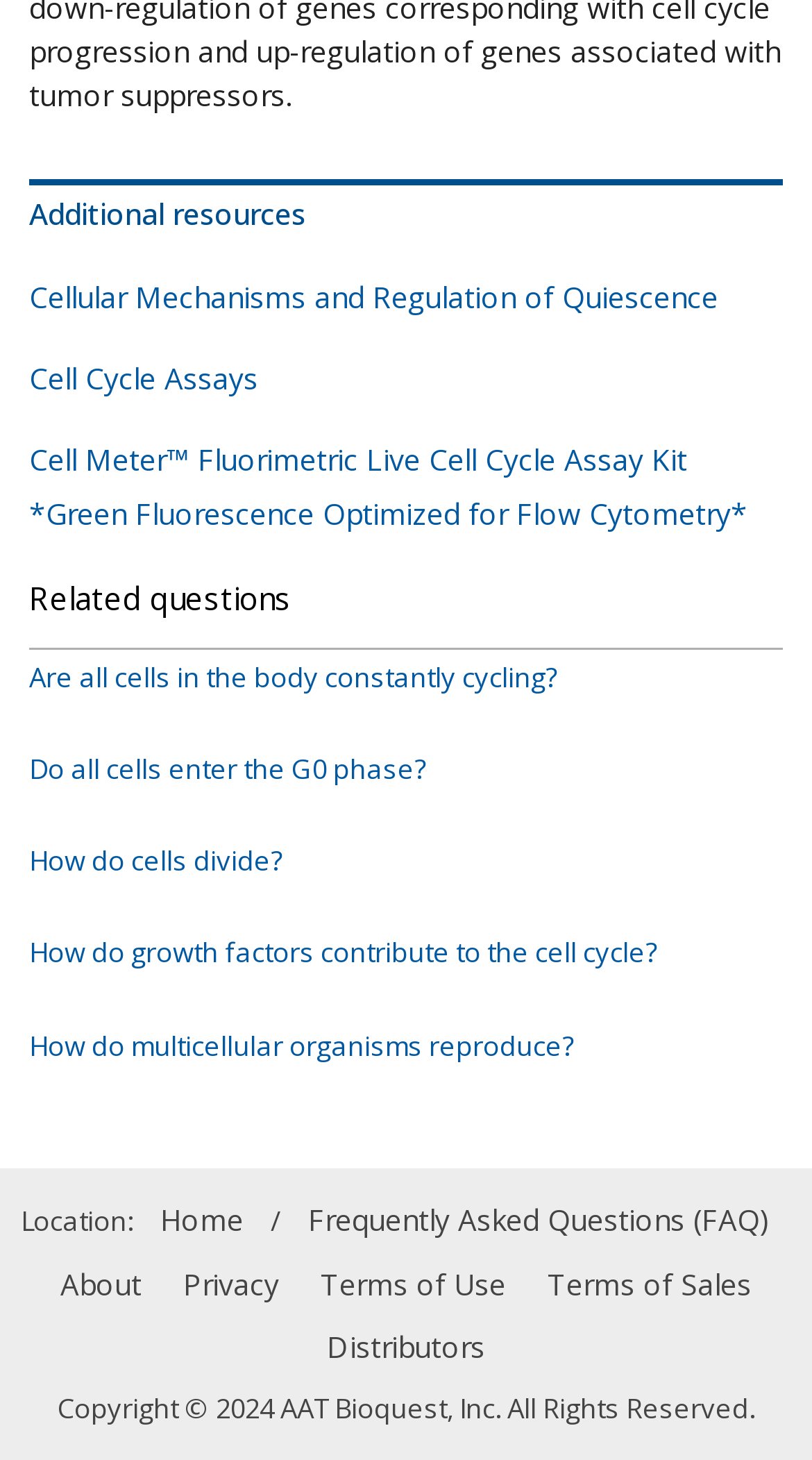Utilize the details in the image to give a detailed response to the question: How many links are there under 'Related questions'?

Under the 'Related questions' section, there are five links: 'Are all cells in the body constantly cycling?', 'Do all cells enter the G0 phase?', 'How do cells divide?', 'How do growth factors contribute to the cell cycle?', and 'How do multicellular organisms reproduce?'.